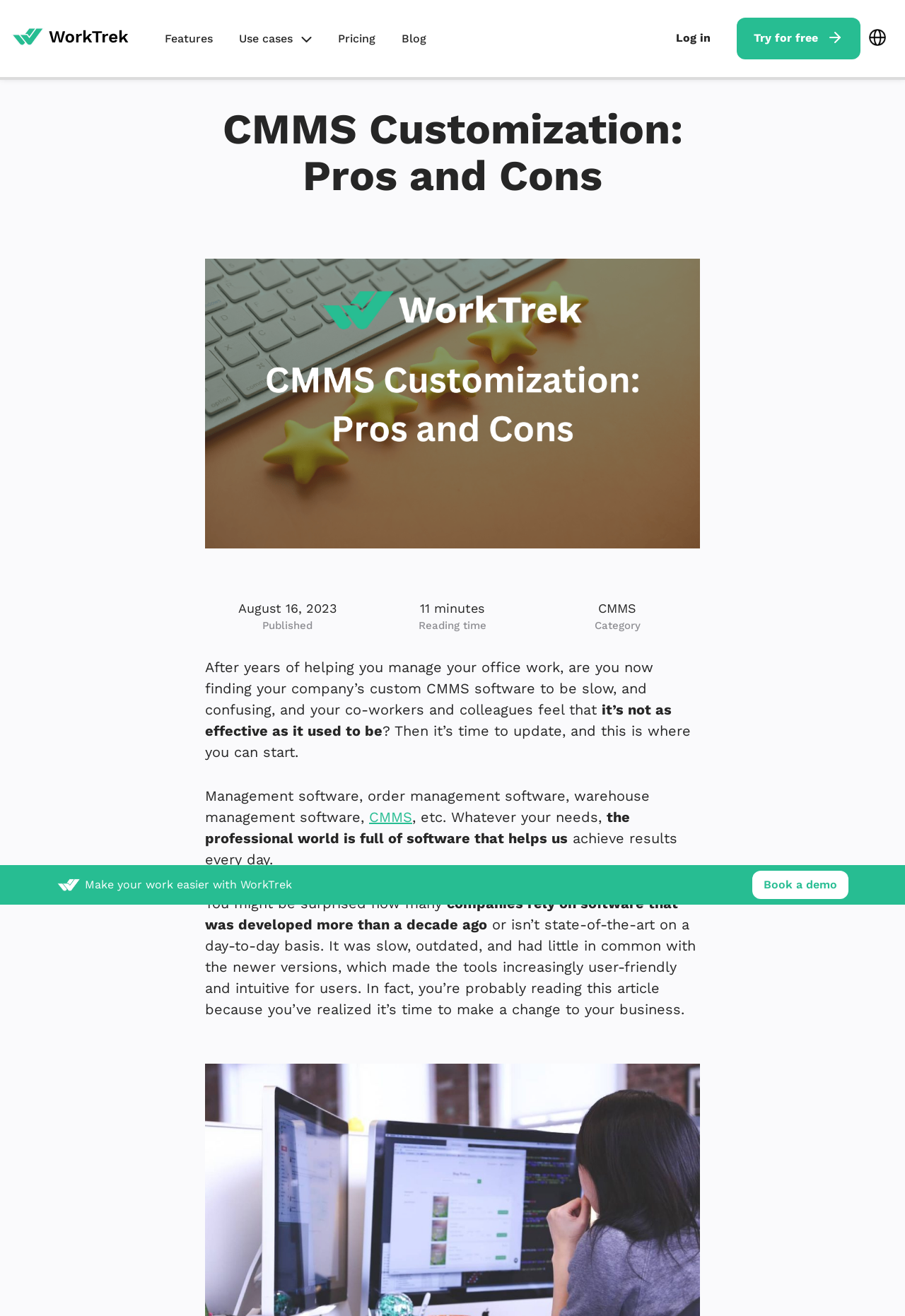What is the category of the article?
Look at the image and provide a short answer using one word or a phrase.

CMMS